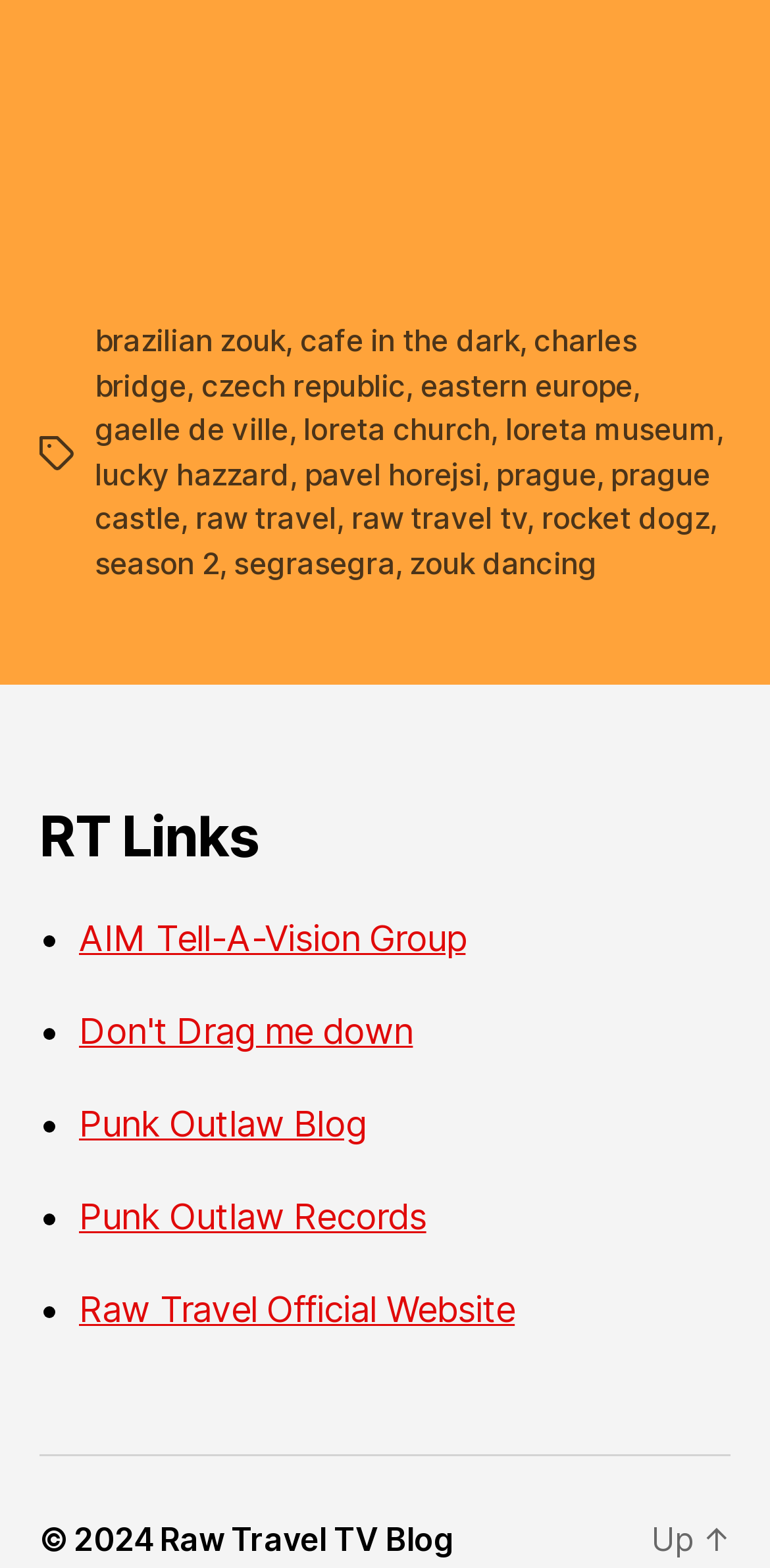Provide a single word or phrase to answer the given question: 
What is the text of the link at the bottom right corner of the page?

Up